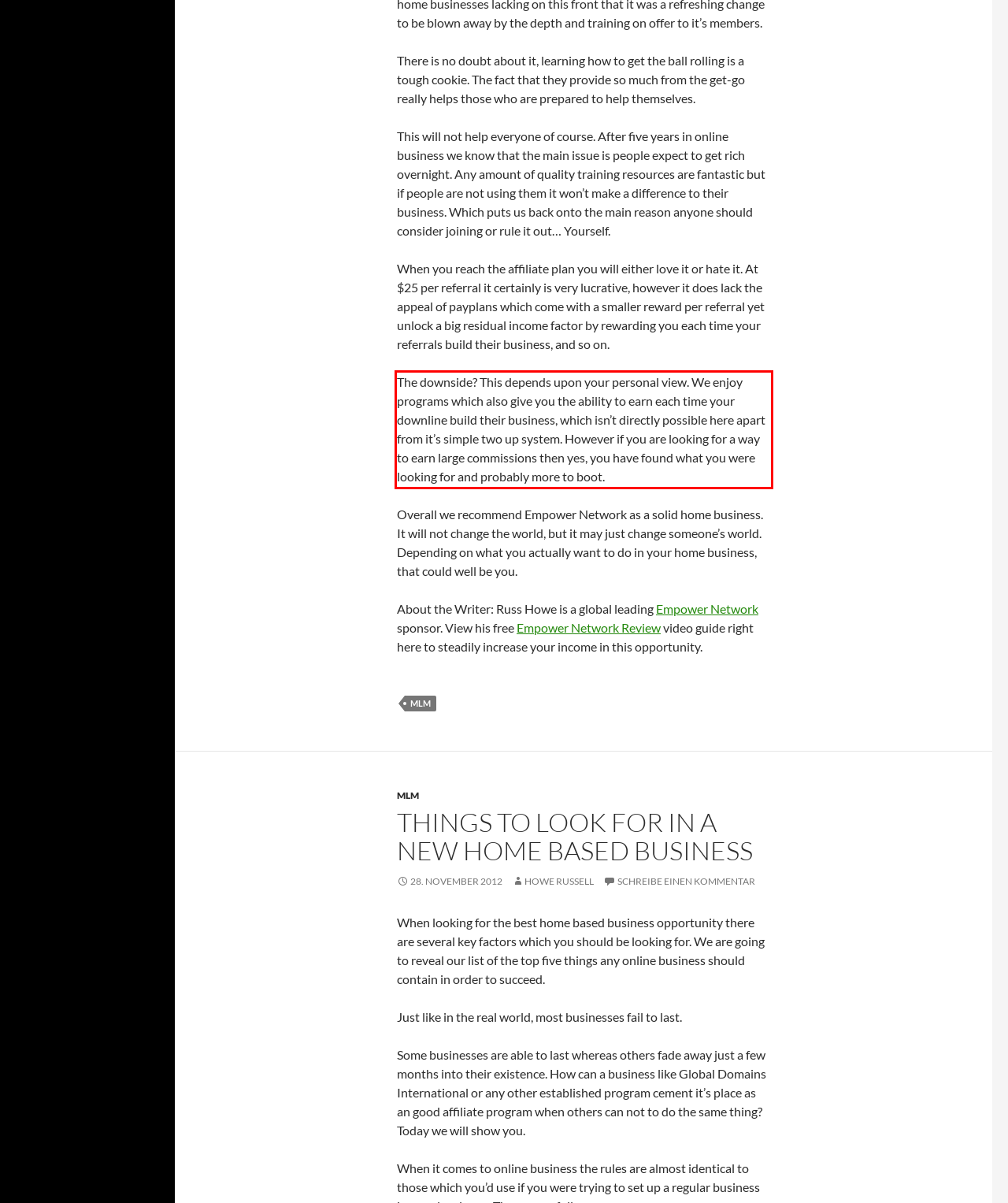Examine the webpage screenshot, find the red bounding box, and extract the text content within this marked area.

The downside? This depends upon your personal view. We enjoy programs which also give you the ability to earn each time your downline build their business, which isn’t directly possible here apart from it’s simple two up system. However if you are looking for a way to earn large commissions then yes, you have found what you were looking for and probably more to boot.